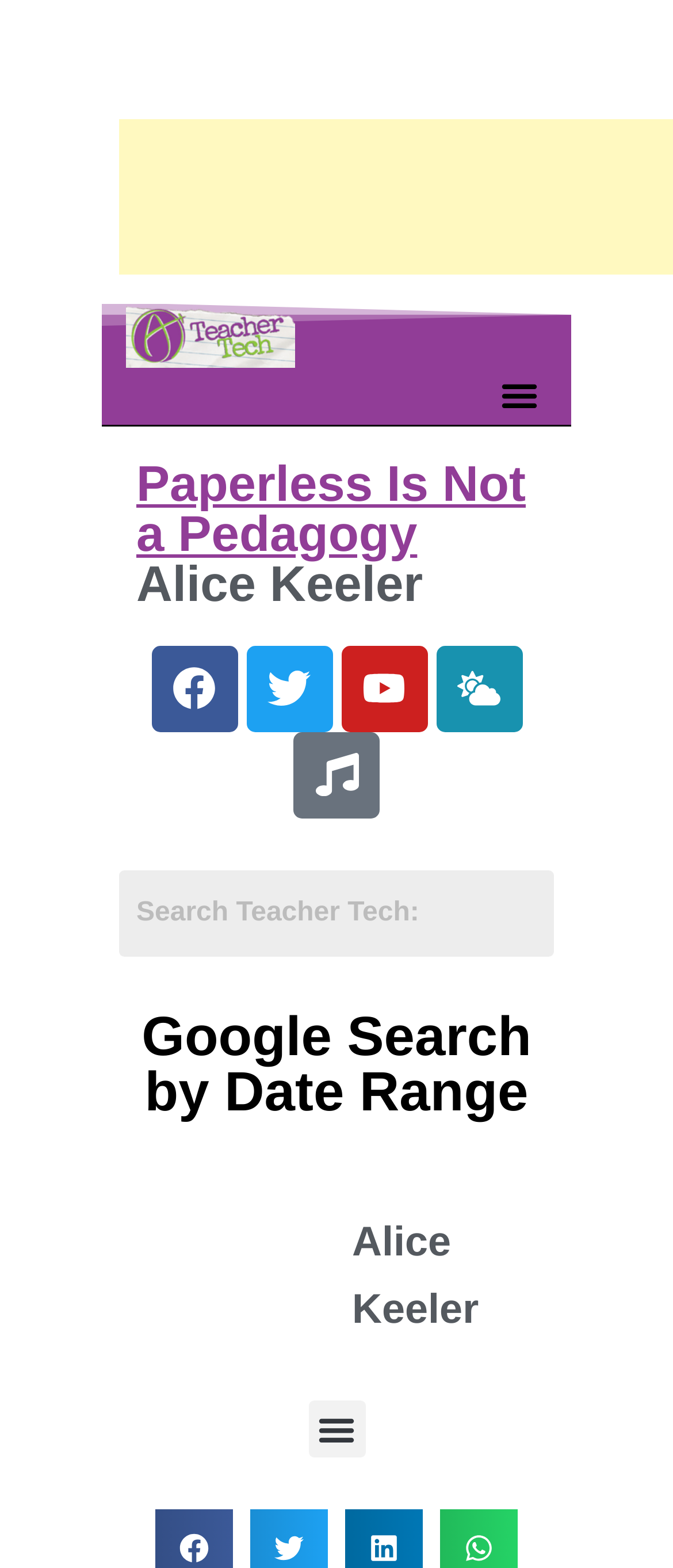Could you locate the bounding box coordinates for the section that should be clicked to accomplish this task: "Visit the Teacher Tech blog".

[0.186, 0.194, 0.437, 0.234]